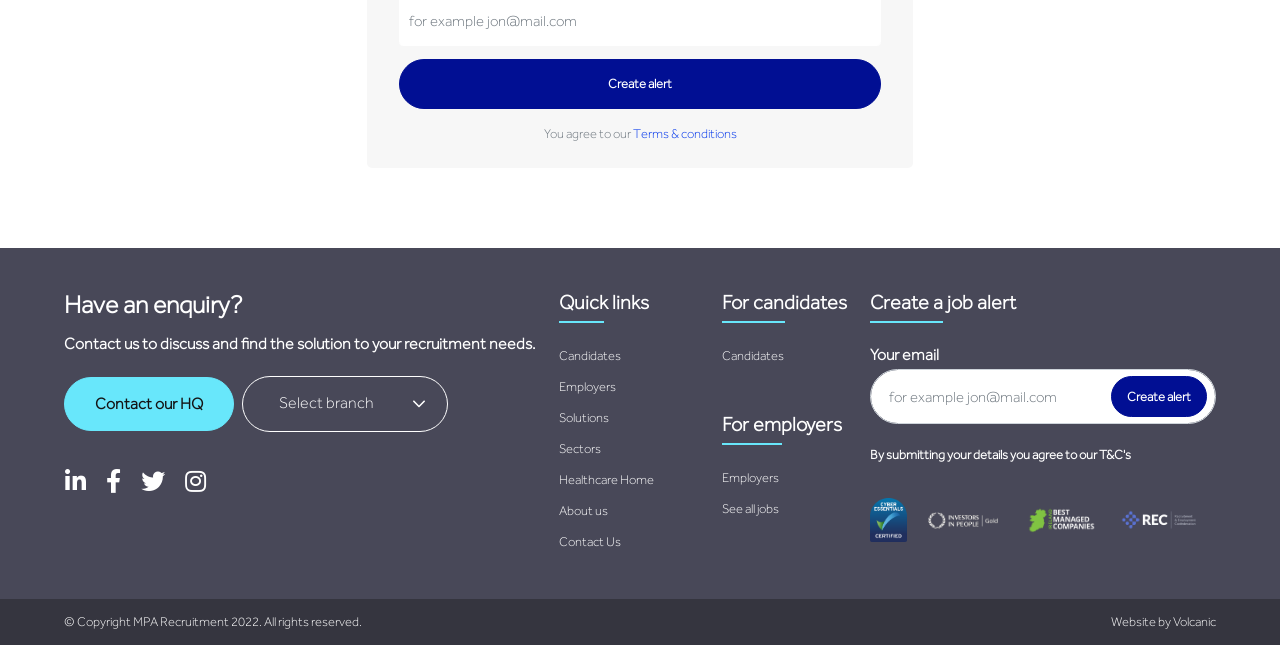What is the purpose of the 'Create alert' button?
Give a detailed and exhaustive answer to the question.

The 'Create alert' button is located at the top of the webpage and is also repeated at the bottom of the page. Its purpose is to allow users to create a job alert, which is a feature that sends notifications to users when new jobs are posted that match their search criteria.